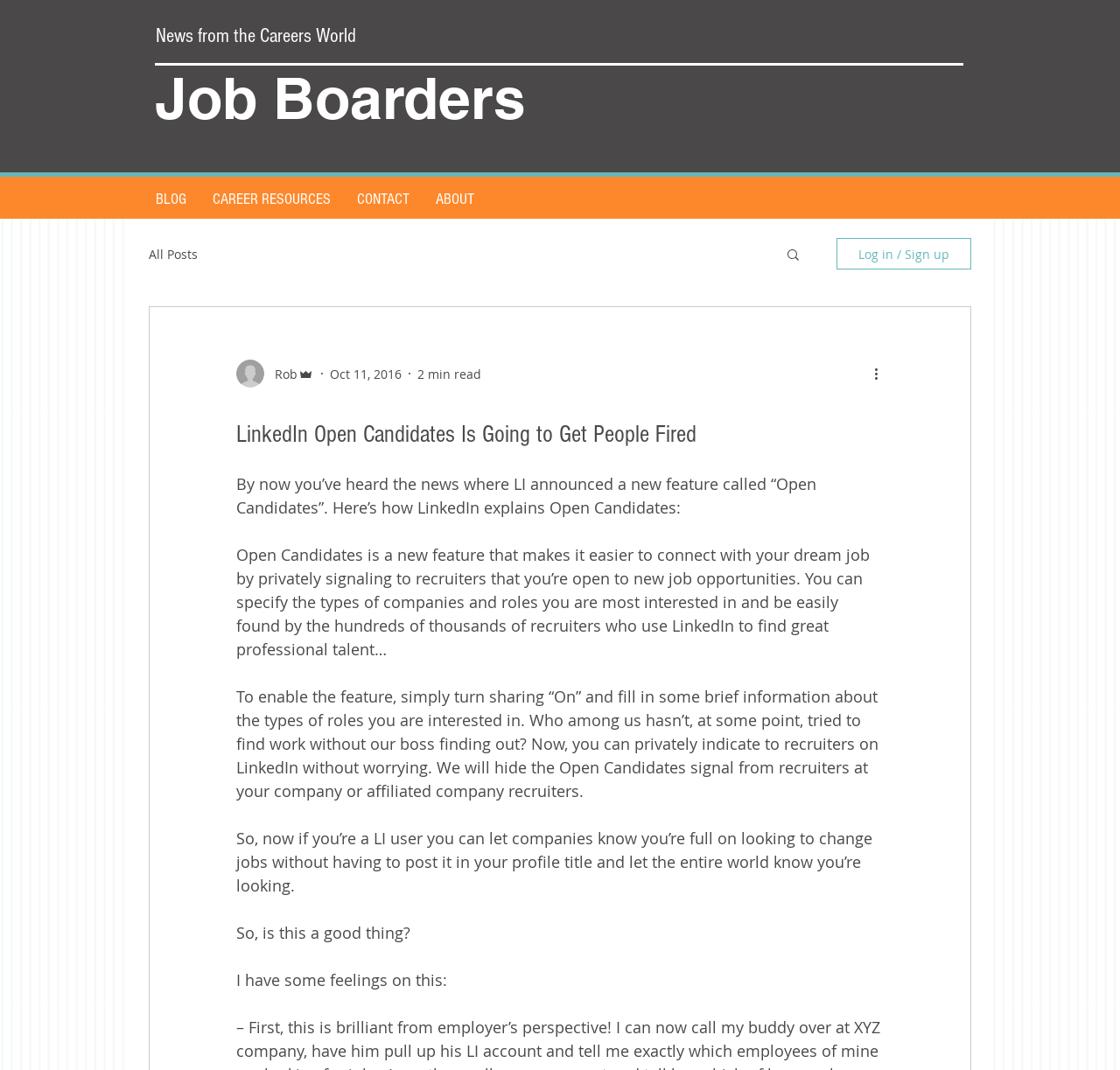Locate the coordinates of the bounding box for the clickable region that fulfills this instruction: "Log in or sign up using the button".

[0.747, 0.222, 0.867, 0.252]